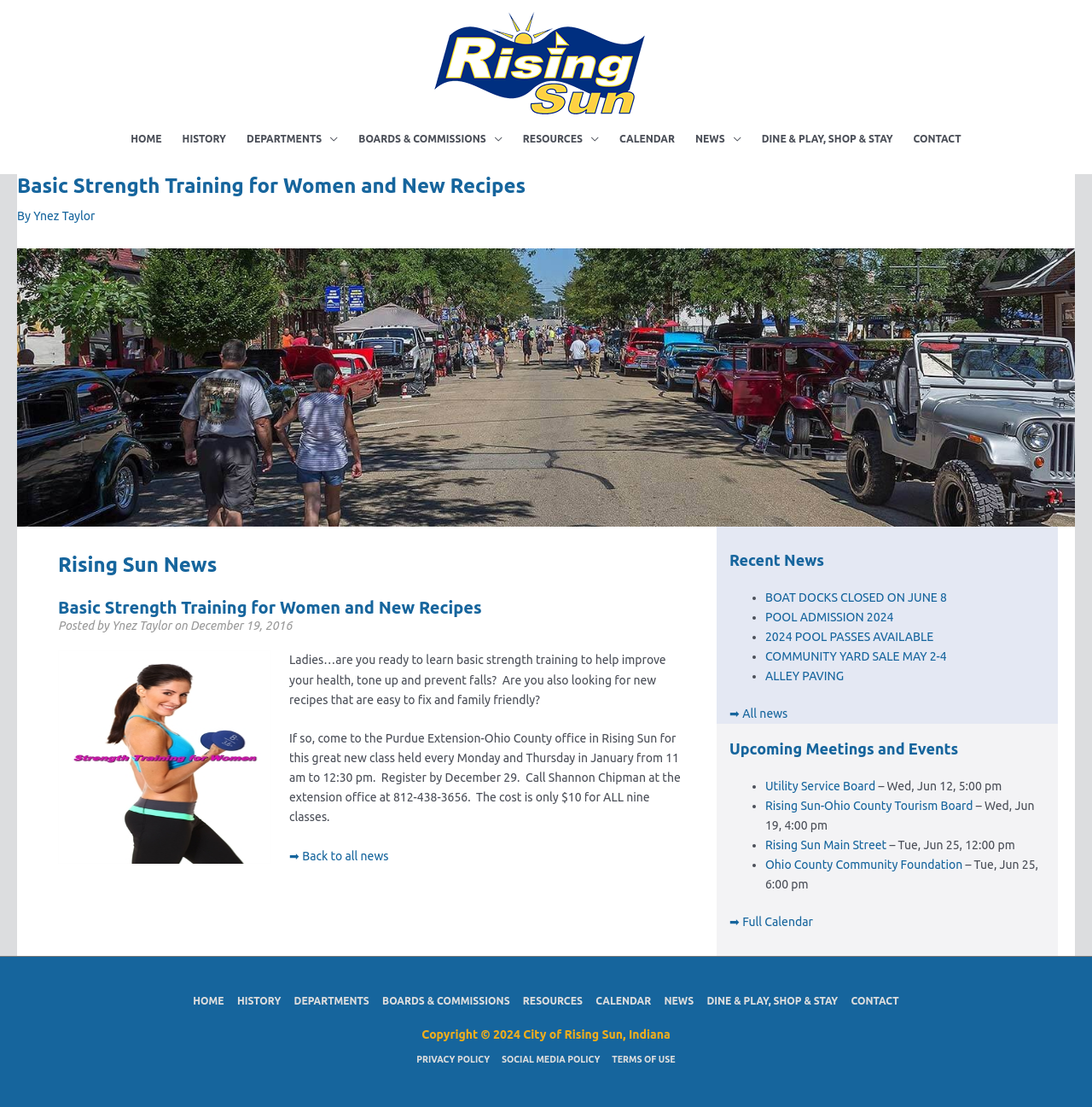Locate the bounding box coordinates of the clickable element to fulfill the following instruction: "Check the 'Upcoming Meetings and Events' section". Provide the coordinates as four float numbers between 0 and 1 in the format [left, top, right, bottom].

[0.668, 0.654, 0.957, 0.686]